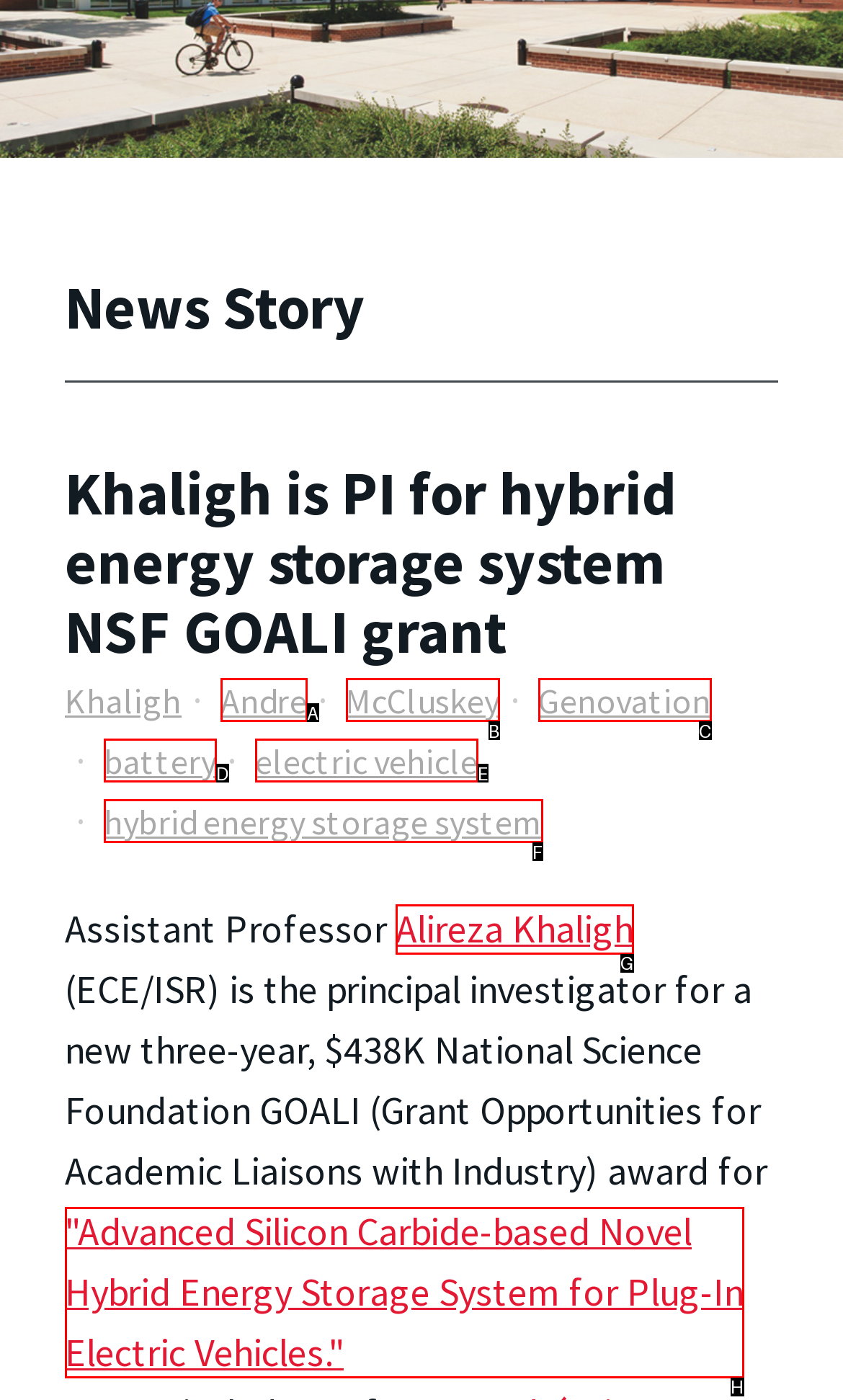Select the HTML element that corresponds to the description: hybrid energy storage system. Reply with the letter of the correct option.

F